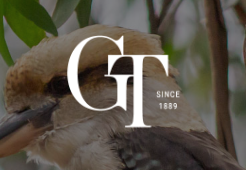What is reflected in the overall design of the logo?
Please respond to the question with a detailed and thorough explanation.

The overall design of the logo encapsulates a blend of elegance and tradition, which reflects the hotel's character and its connection to the scenic charm of the Bairnsdale area, conveying a sense of sophistication and heritage.